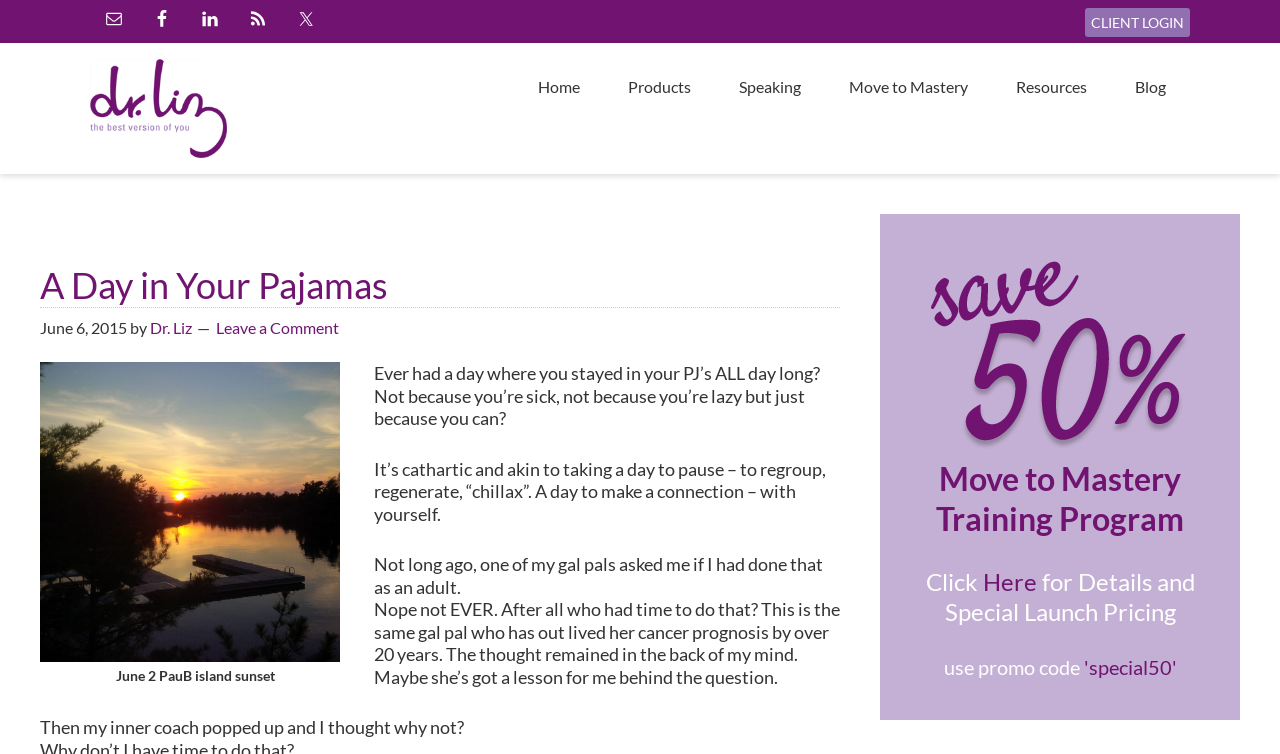Describe the webpage meticulously, covering all significant aspects.

This webpage is about a personal blog post titled "A Day in Your Pajamas" by Dr. Liz. At the top left corner, there are five social media links, including Email, Facebook, LinkedIn, RSS, and Twitter, each accompanied by an image. To the right of these links, there is a "CLIENT LOGIN" button. Below these elements, there is a large header section with a link to the blog post title, a time stamp indicating the post was published on June 6, 2015, and the author's name, Dr. Liz.

The main content of the blog post is divided into several paragraphs of text, which discuss the idea of taking a day off to relax and recharge. The text is accompanied by an image of a sunset on PauB island. The paragraphs are arranged vertically, with the first paragraph starting from the top left corner of the main content area.

To the right of the main content area, there is a promotional section with an image of a "Save 50%" offer, followed by a heading "Move to Mastery" and a brief description of a training program. There is a call-to-action link "Here" to learn more about the program, along with a special launch pricing offer.

At the top center of the page, there is a navigation menu with links to "Home", "Products", "Speaking", "Move to Mastery", "Resources", and "Blog".